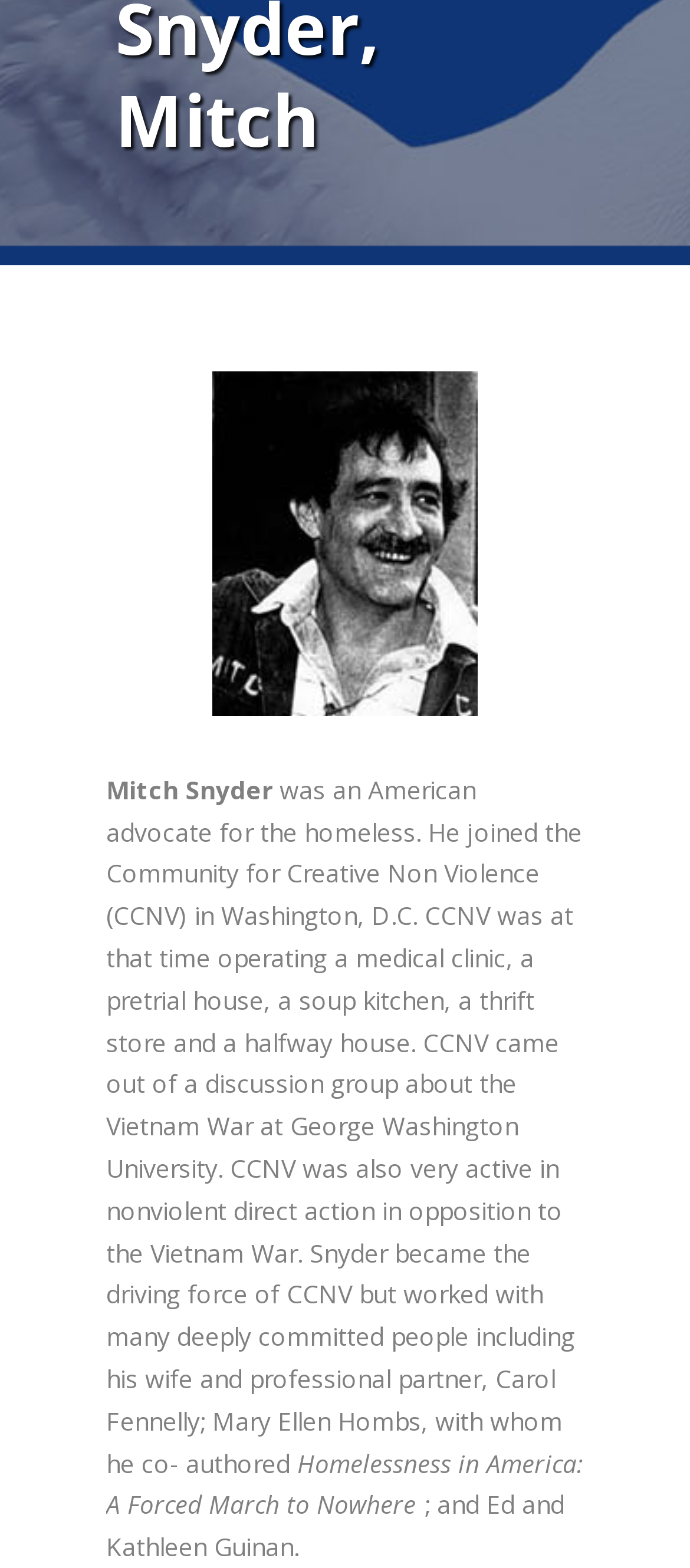Locate the bounding box of the UI element defined by this description: "DONATE". The coordinates should be given as four float numbers between 0 and 1, formatted as [left, top, right, bottom].

[0.154, 0.247, 0.846, 0.303]